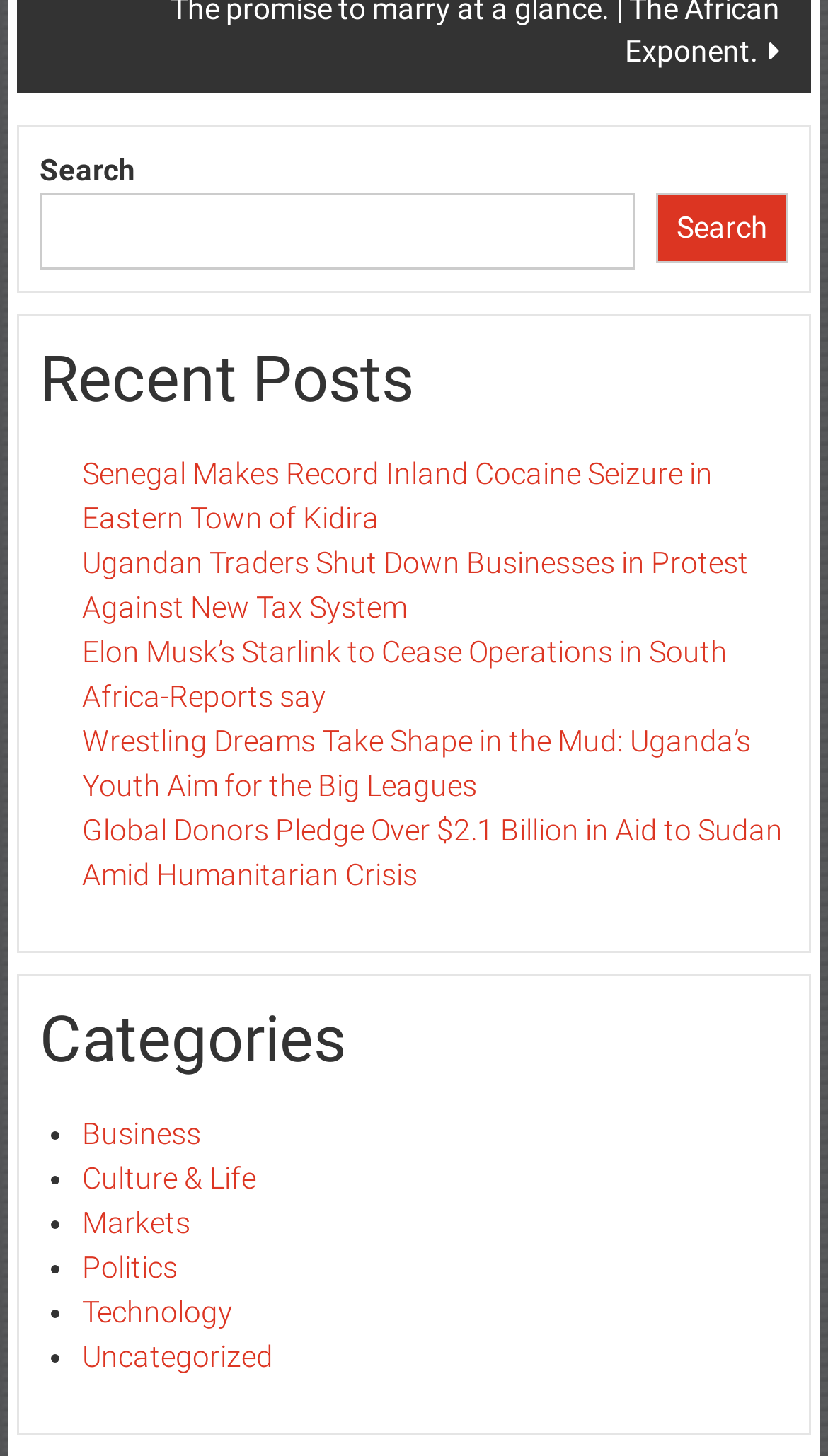How many categories are listed?
Please answer the question with a single word or phrase, referencing the image.

6